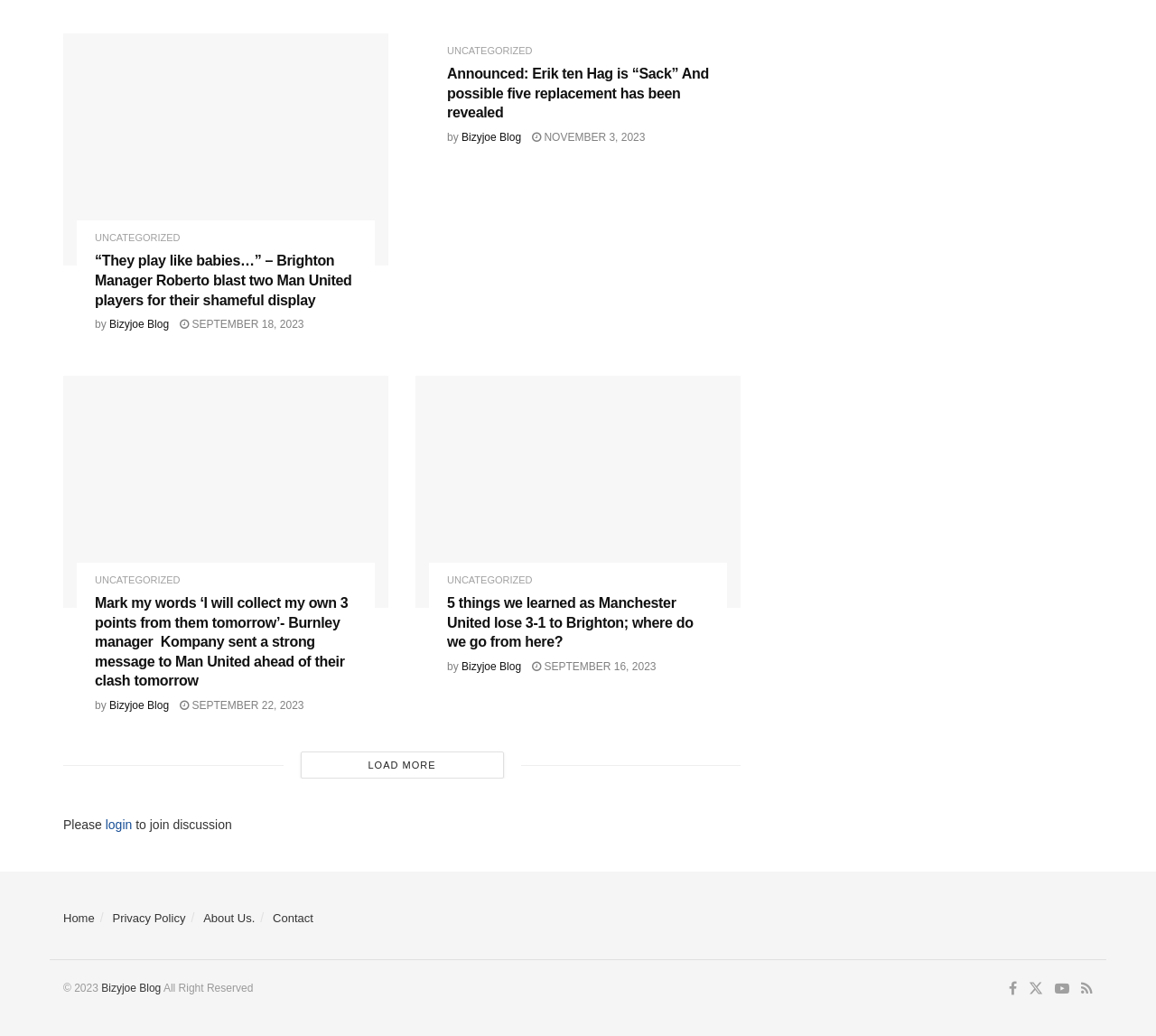Determine the bounding box coordinates for the UI element matching this description: "Uncategorized".

[0.082, 0.555, 0.156, 0.565]